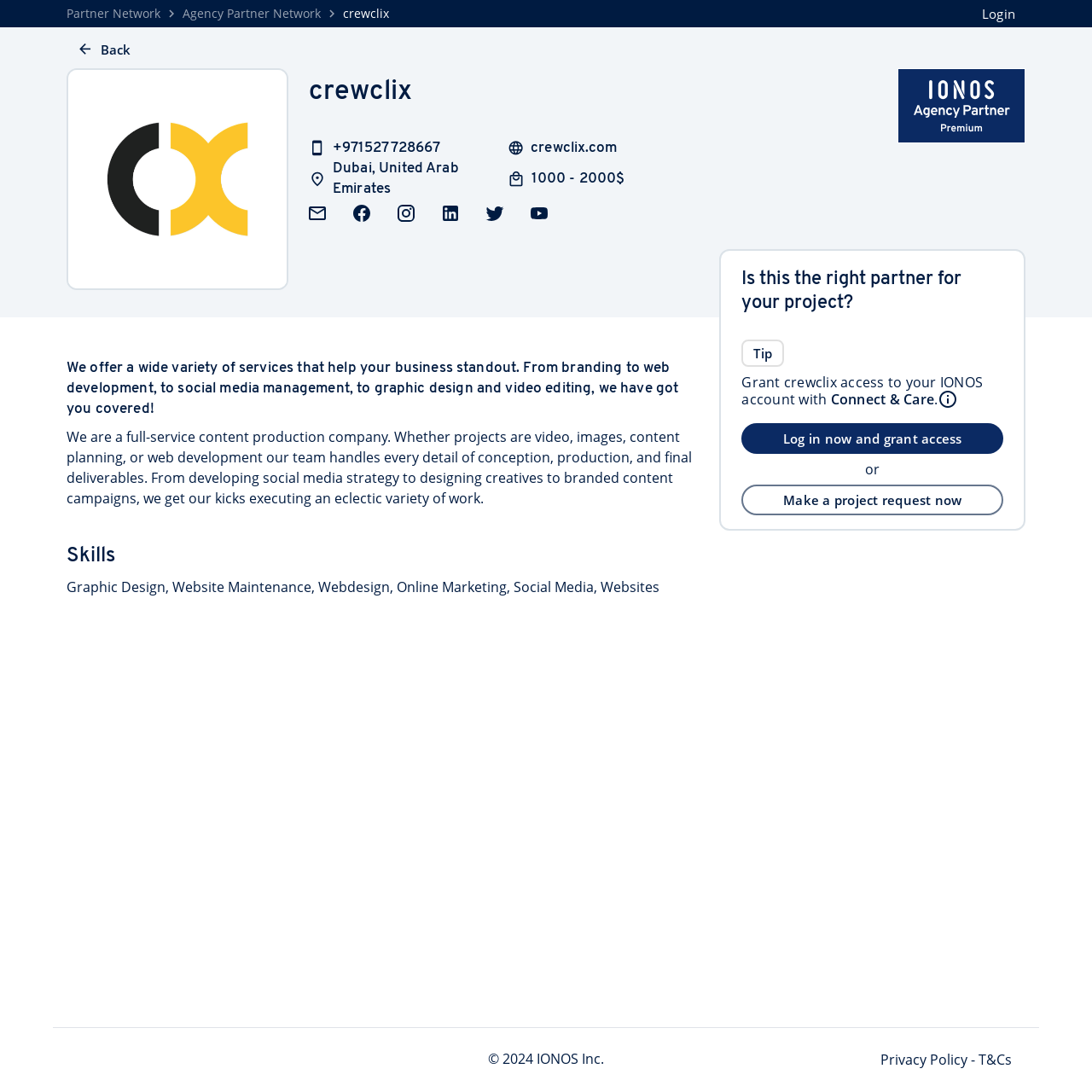What is the estimated budget for projects?
Using the image as a reference, answer the question with a short word or phrase.

1000 - 2000$